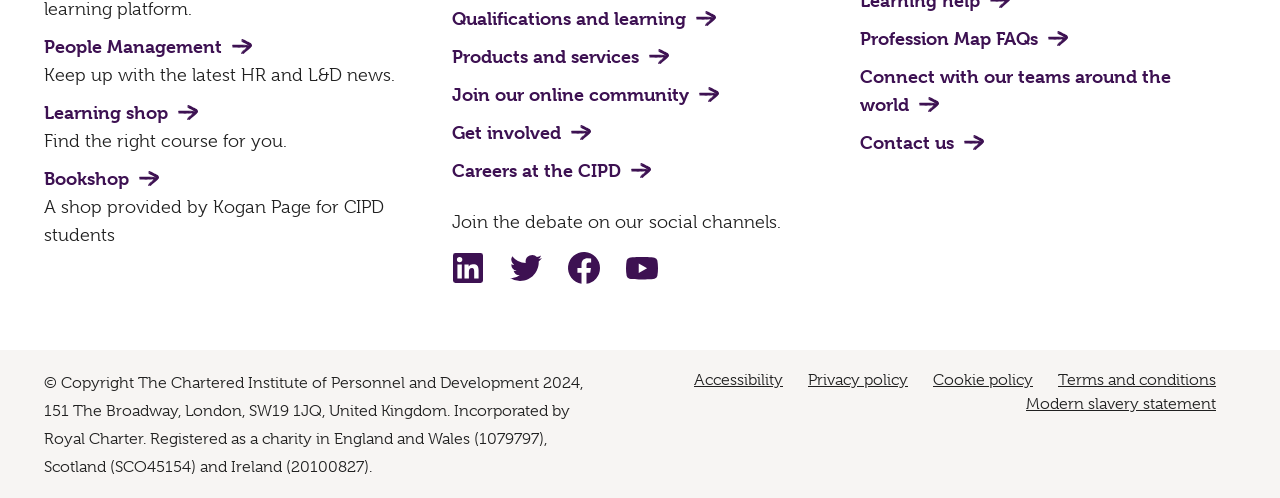From the element description Careers at the CIPD, predict the bounding box coordinates of the UI element. The coordinates must be specified in the format (top-left x, top-left y, bottom-right x, bottom-right y) and should be within the 0 to 1 range.

[0.353, 0.315, 0.512, 0.371]